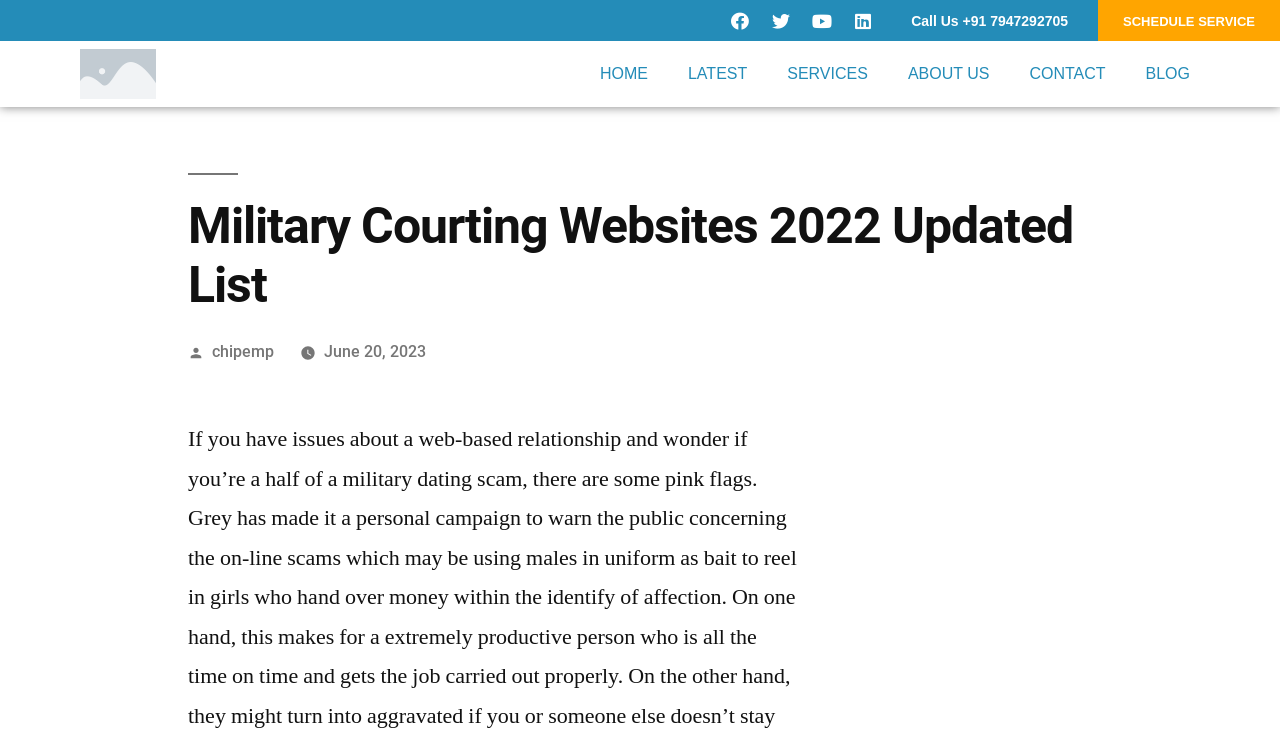Please determine the bounding box coordinates of the element's region to click in order to carry out the following instruction: "Go to home page". The coordinates should be four float numbers between 0 and 1, i.e., [left, top, right, bottom].

[0.453, 0.056, 0.522, 0.147]